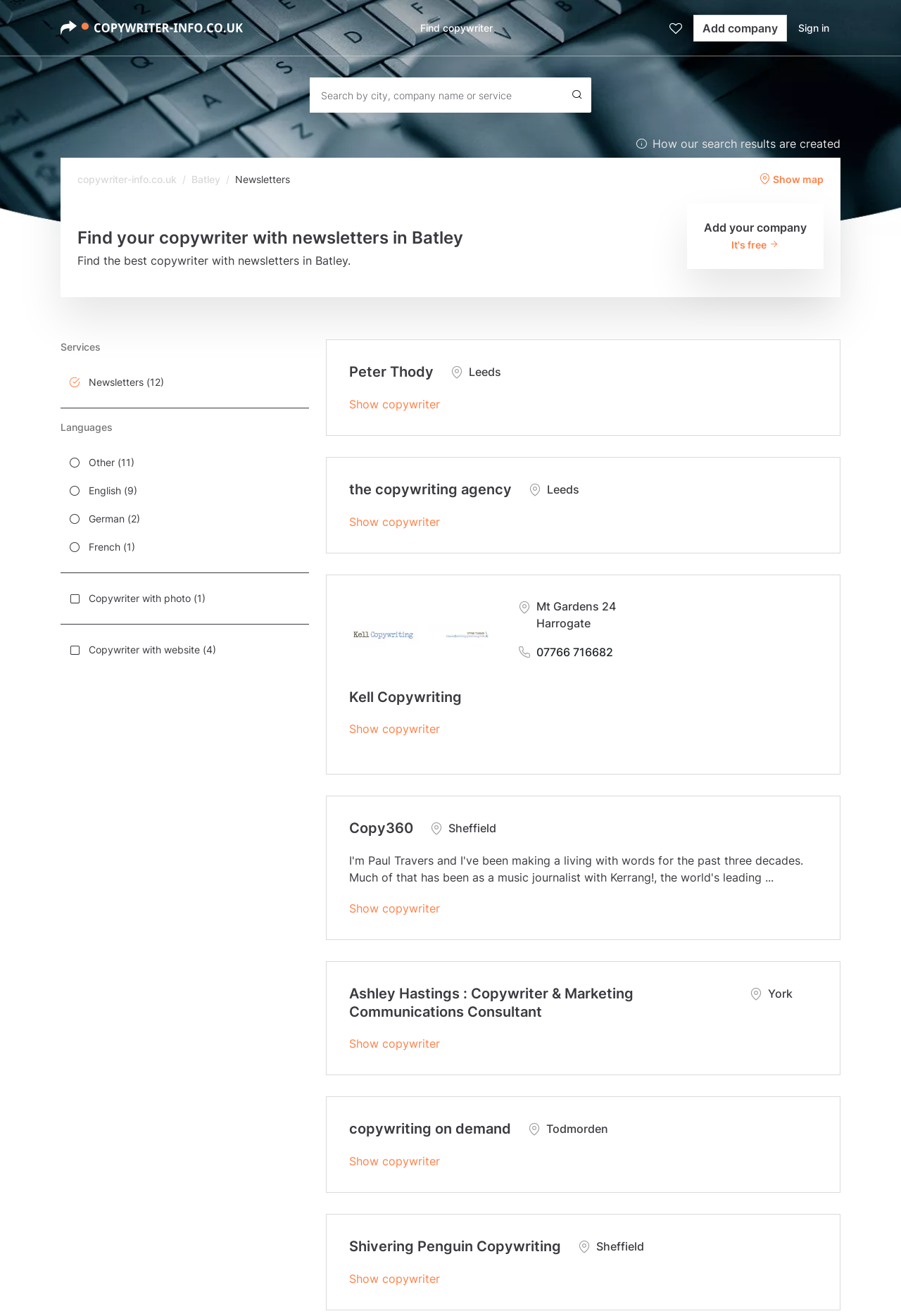What is the location of the first copywriter?
Look at the image and respond with a single word or a short phrase.

Leeds